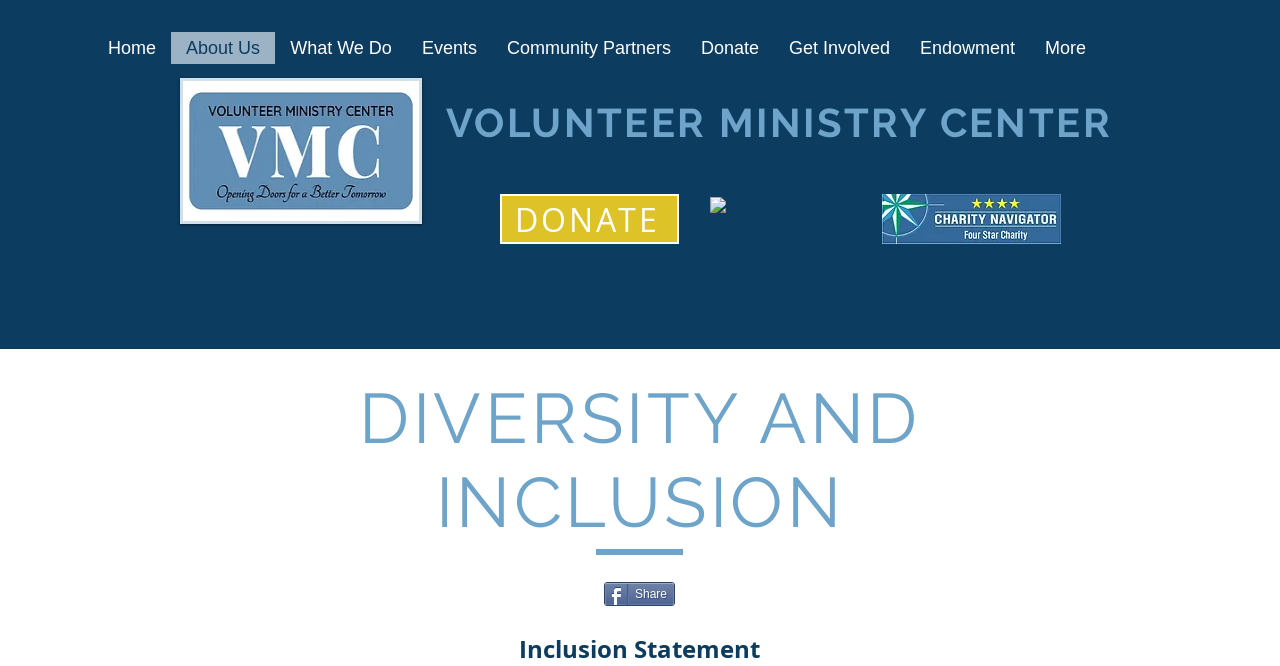What is the name of the organization?
Carefully examine the image and provide a detailed answer to the question.

I determined the answer by looking at the heading element 'VOLUNTEER MINISTRY CENTER' which is a prominent element on the webpage, indicating the name of the organization.